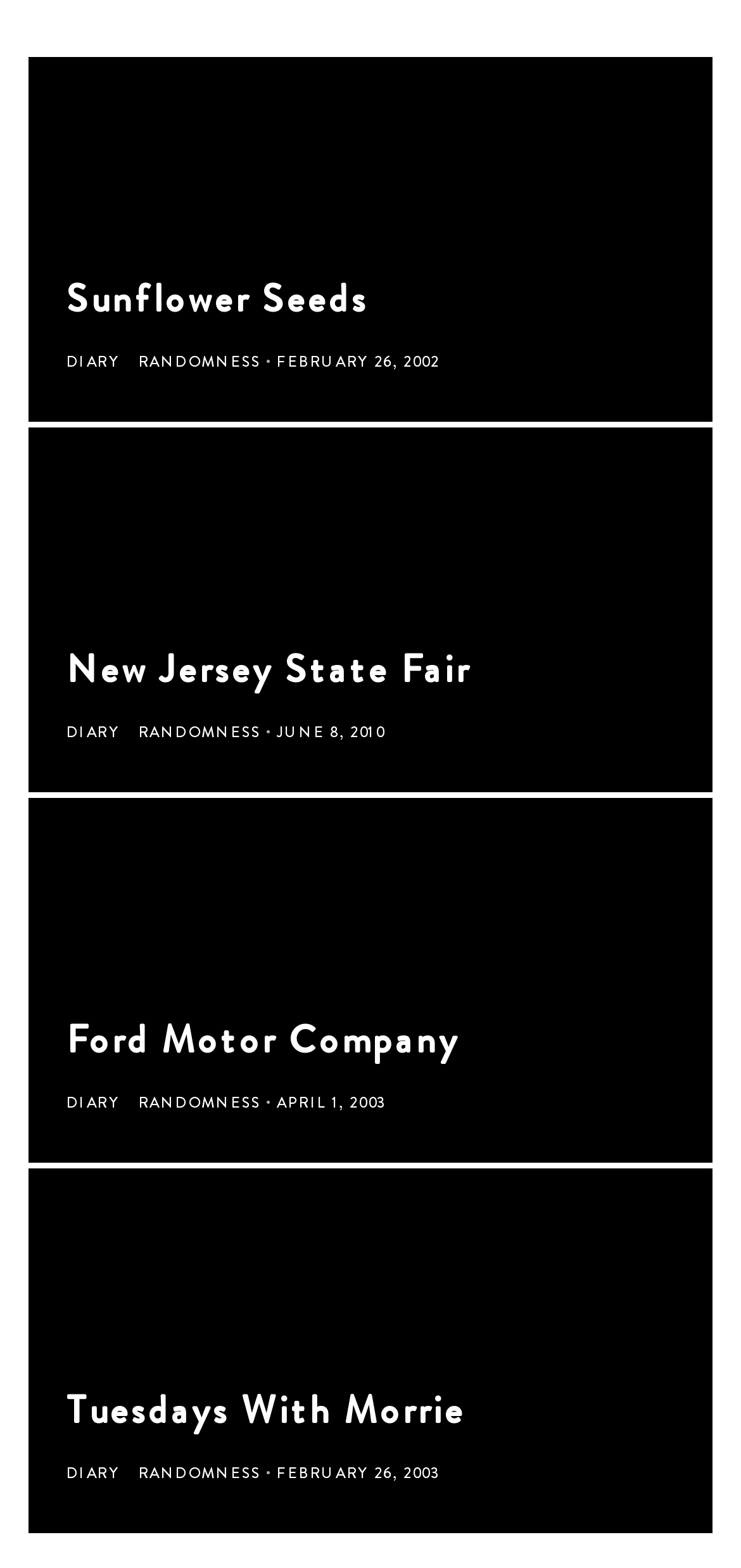What is the title of the third article?
Using the information from the image, answer the question thoroughly.

I examined the third article element [703] and found a 'heading' element [835] with a 'link' child [916] containing the title 'Ford Motor Company'.